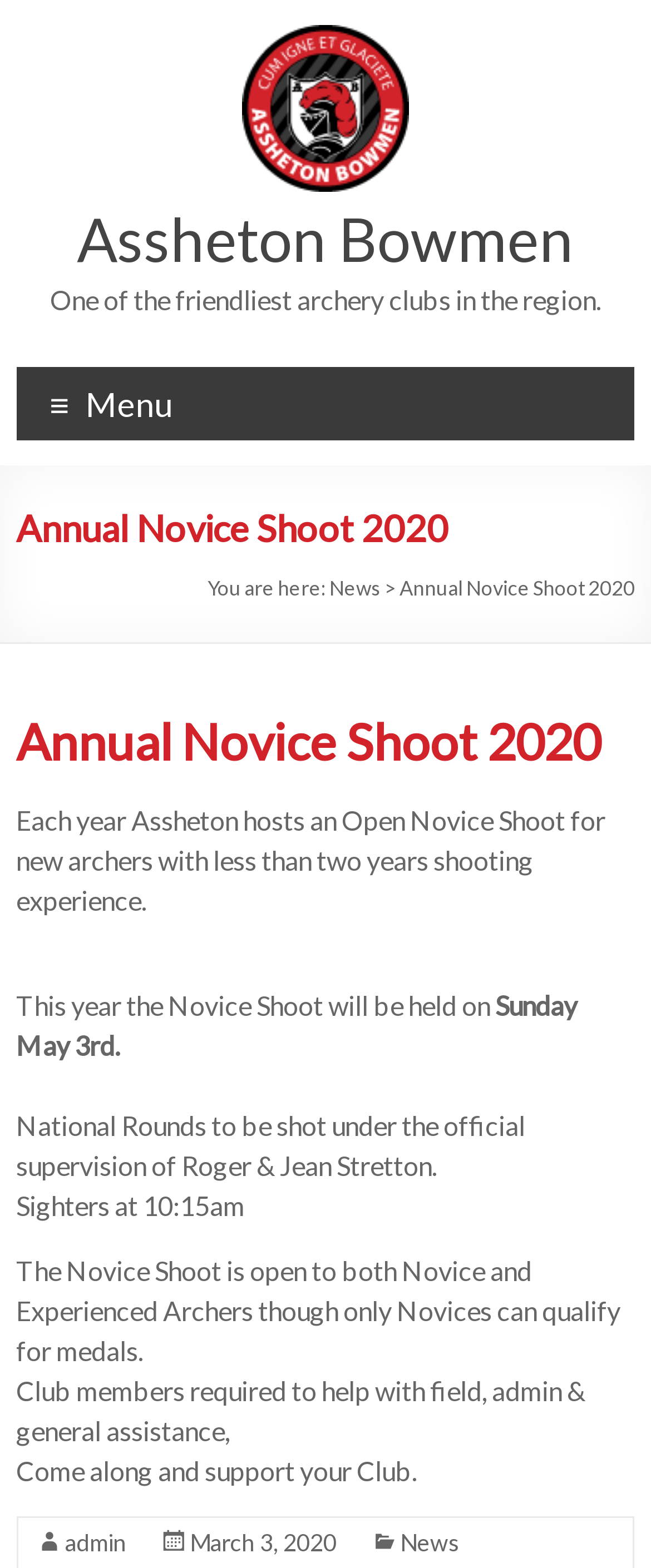Please locate the UI element described by "alt="Assheton Bowmen logo"" and provide its bounding box coordinates.

[0.372, 0.016, 0.628, 0.036]